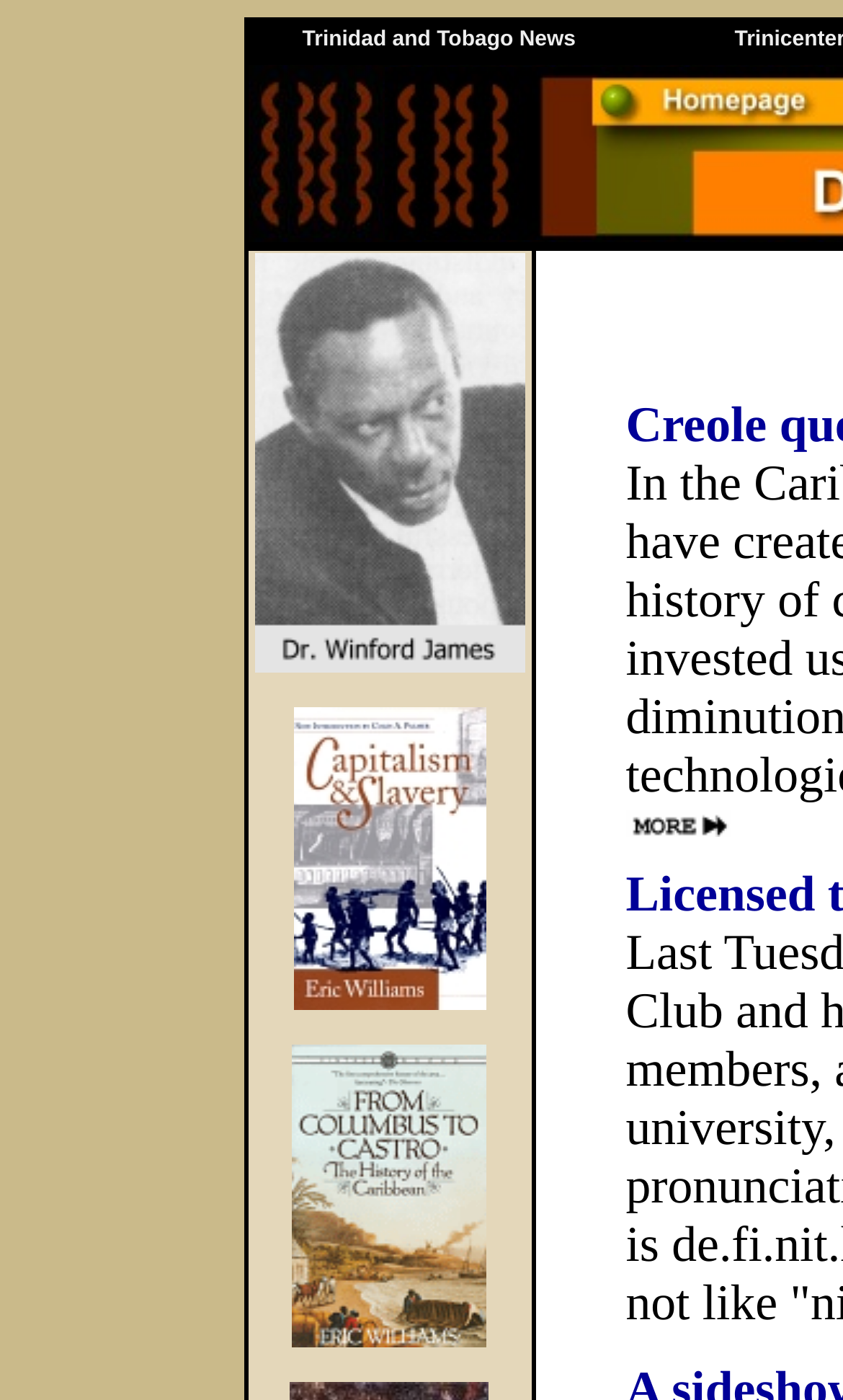Determine the bounding box for the HTML element described here: "Trinidad and Tobago News". The coordinates should be given as [left, top, right, bottom] with each number being a float between 0 and 1.

[0.359, 0.013, 0.683, 0.036]